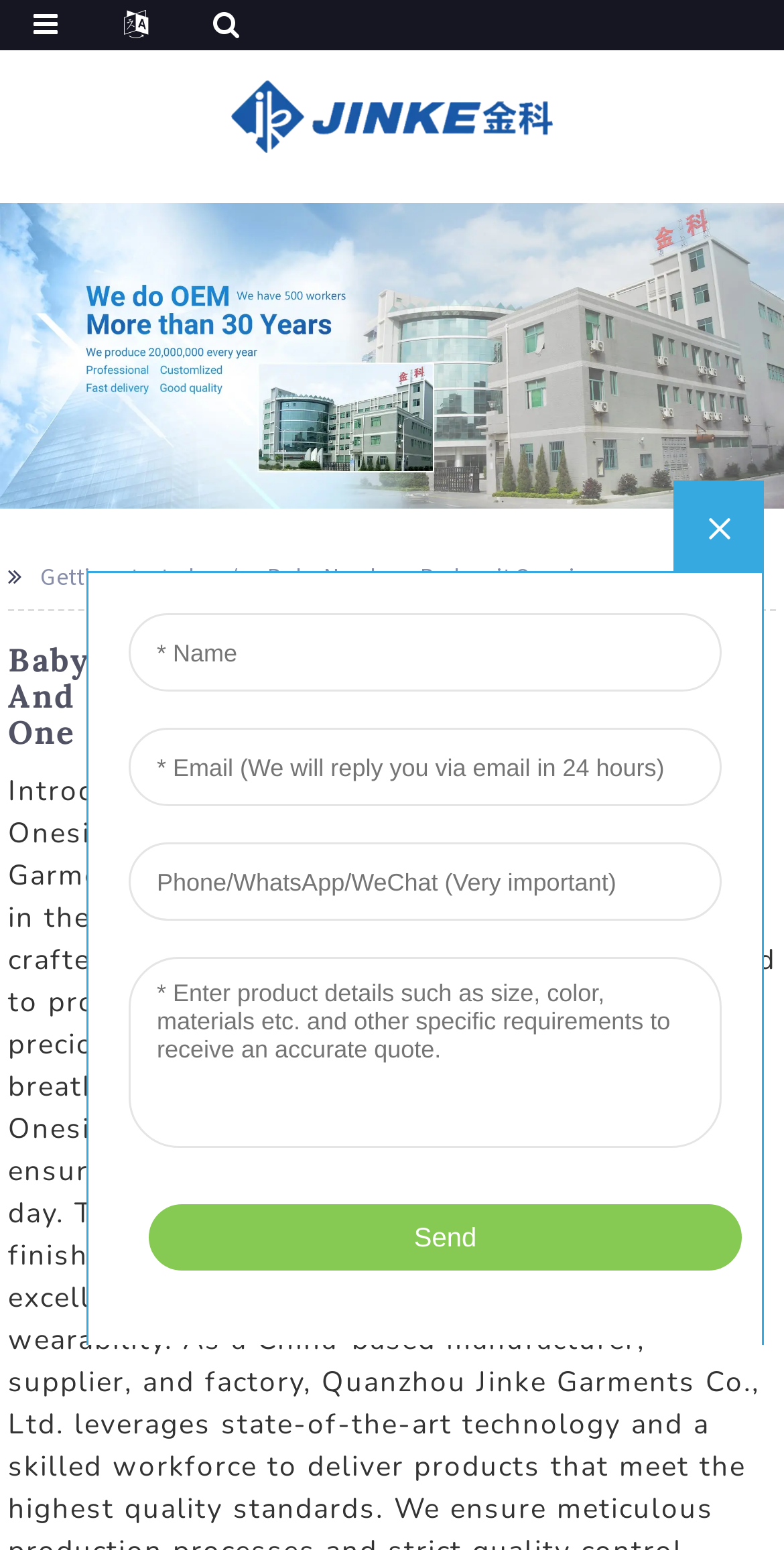Please respond in a single word or phrase: 
What is the purpose of the iframe?

Unknown